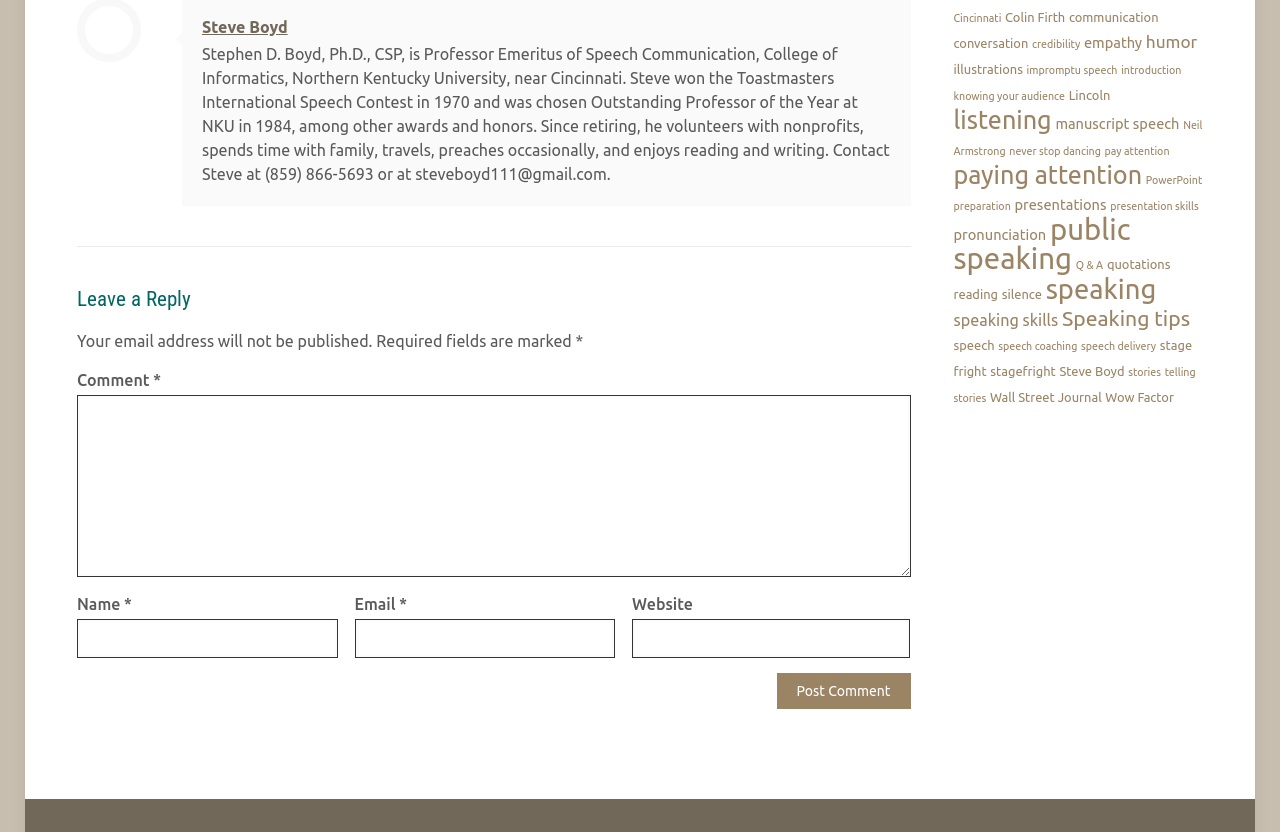Determine the bounding box coordinates (top-left x, top-left y, bottom-right x, bottom-right y) of the UI element described in the following text: pronunciation

[0.745, 0.272, 0.817, 0.292]